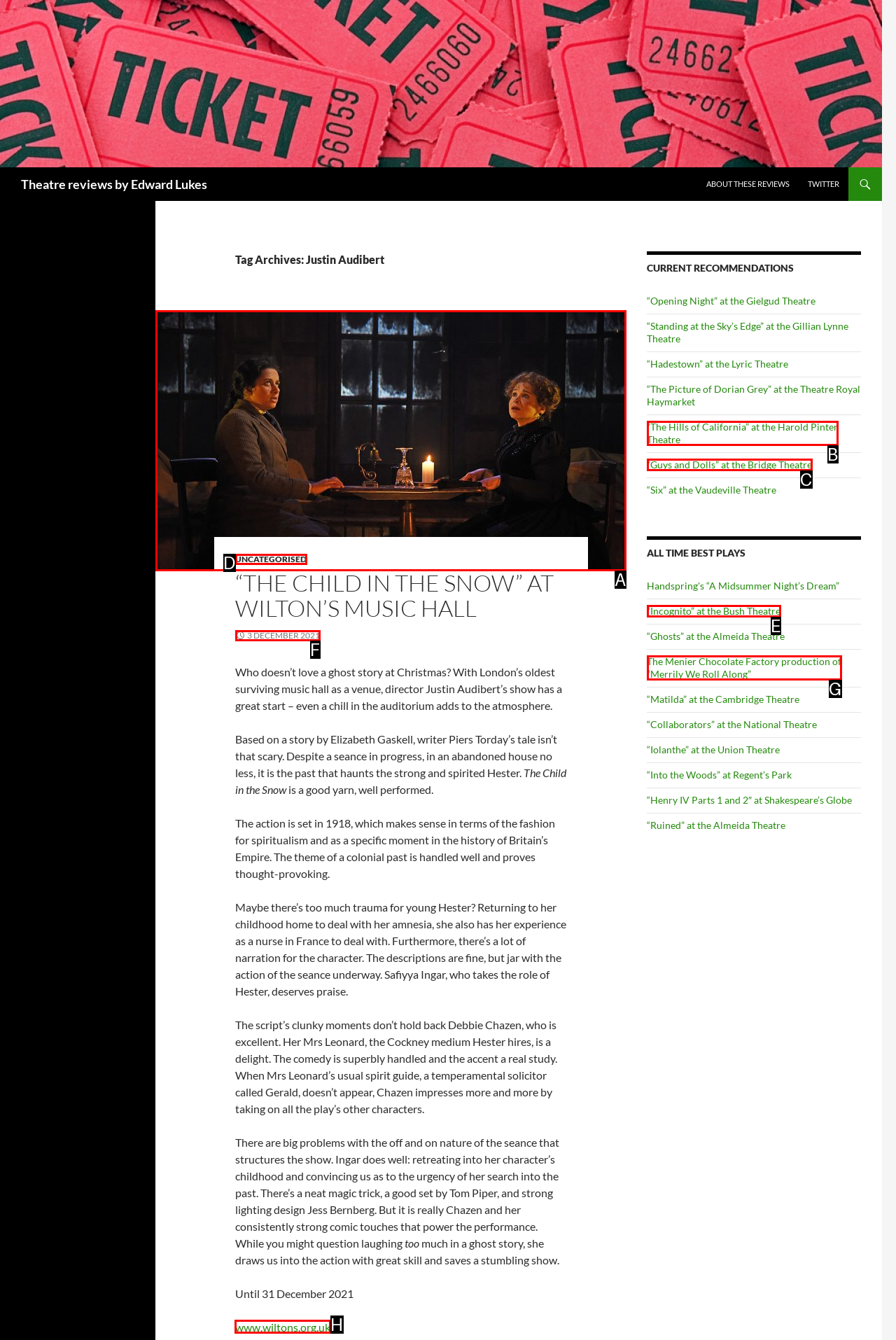Based on the task: Visit the website of Wilton's Music Hall, which UI element should be clicked? Answer with the letter that corresponds to the correct option from the choices given.

H